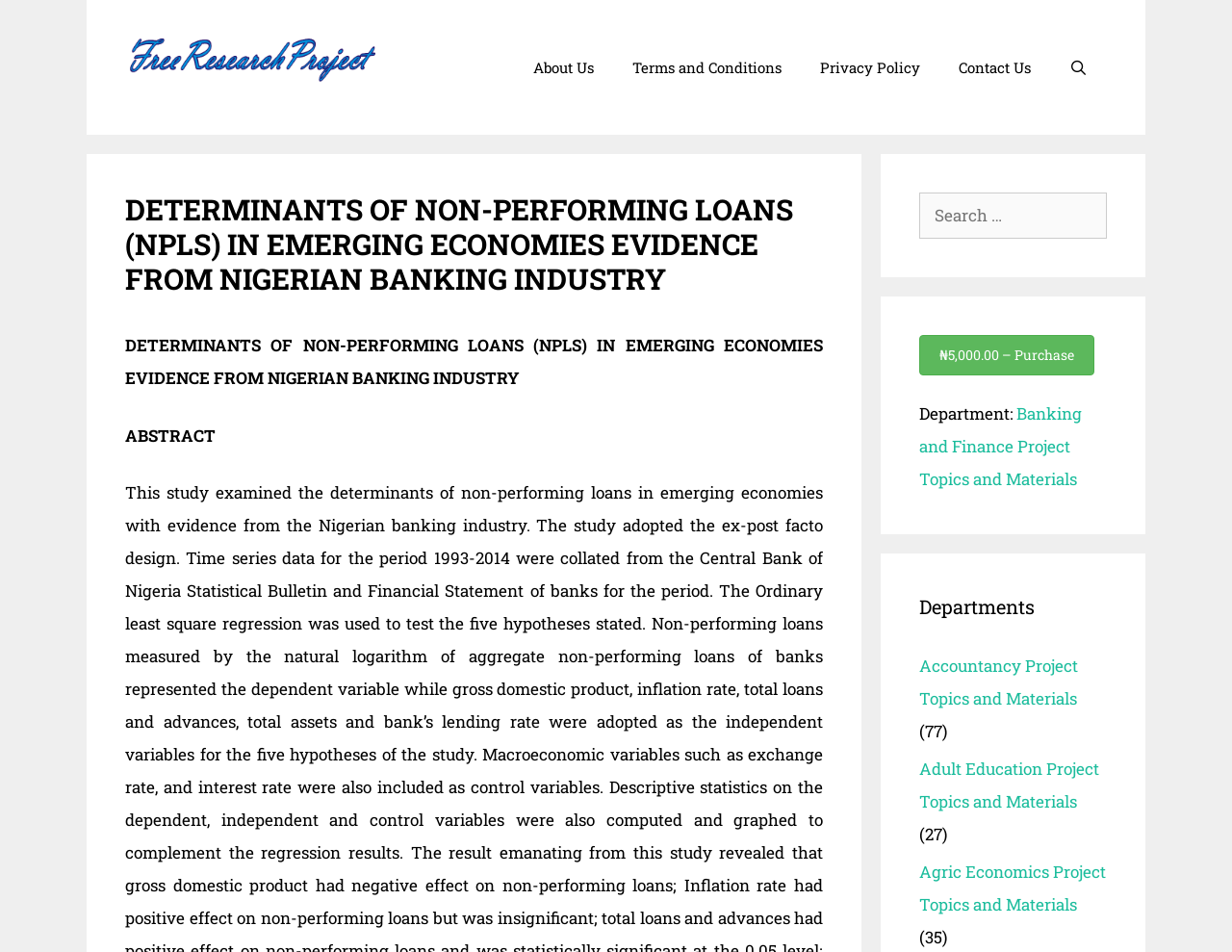Pinpoint the bounding box coordinates of the element you need to click to execute the following instruction: "Purchase the research project". The bounding box should be represented by four float numbers between 0 and 1, in the format [left, top, right, bottom].

[0.746, 0.351, 0.888, 0.394]